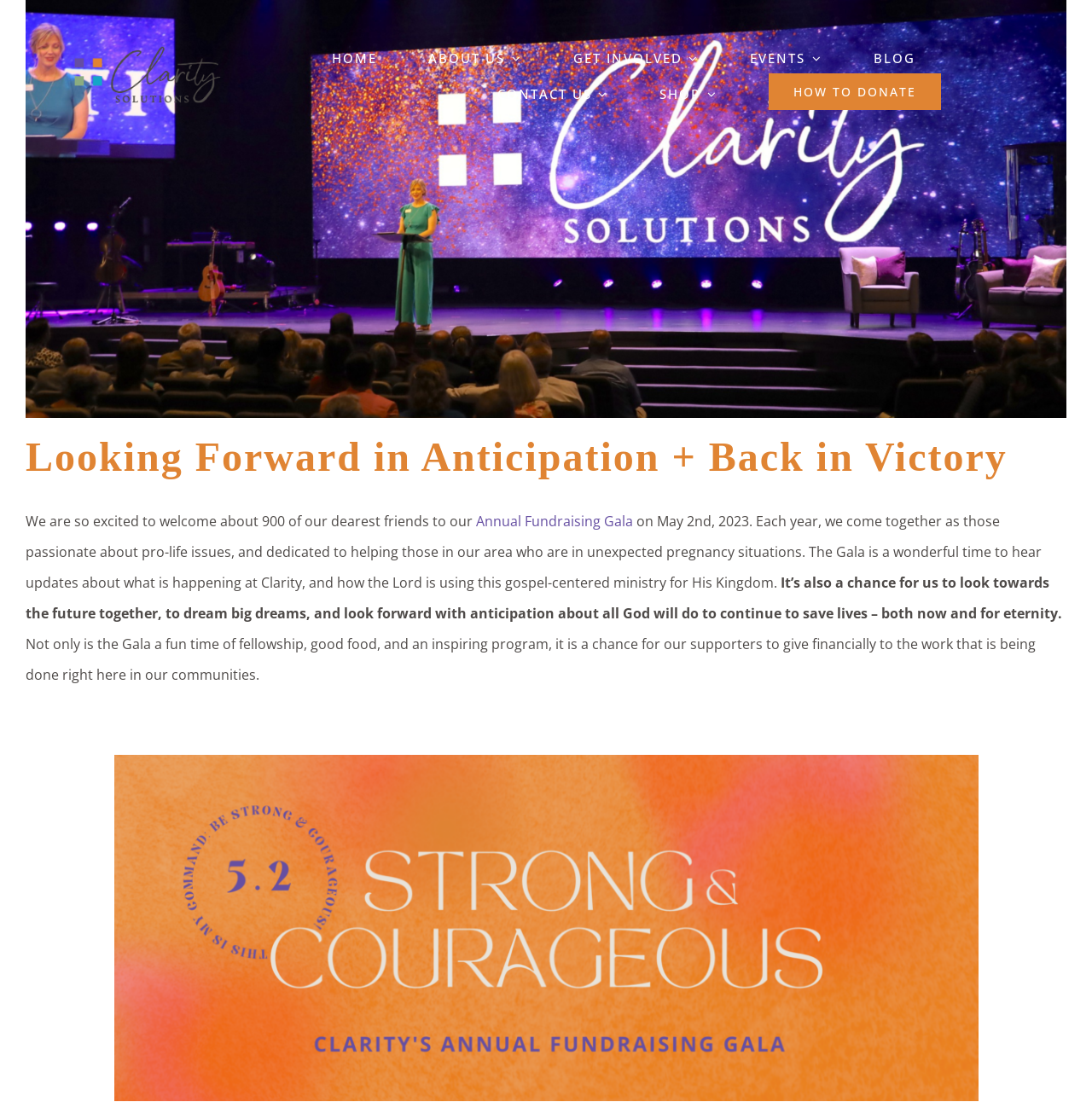Please determine the bounding box coordinates of the clickable area required to carry out the following instruction: "Go to HOME page". The coordinates must be four float numbers between 0 and 1, represented as [left, top, right, bottom].

[0.304, 0.035, 0.345, 0.067]